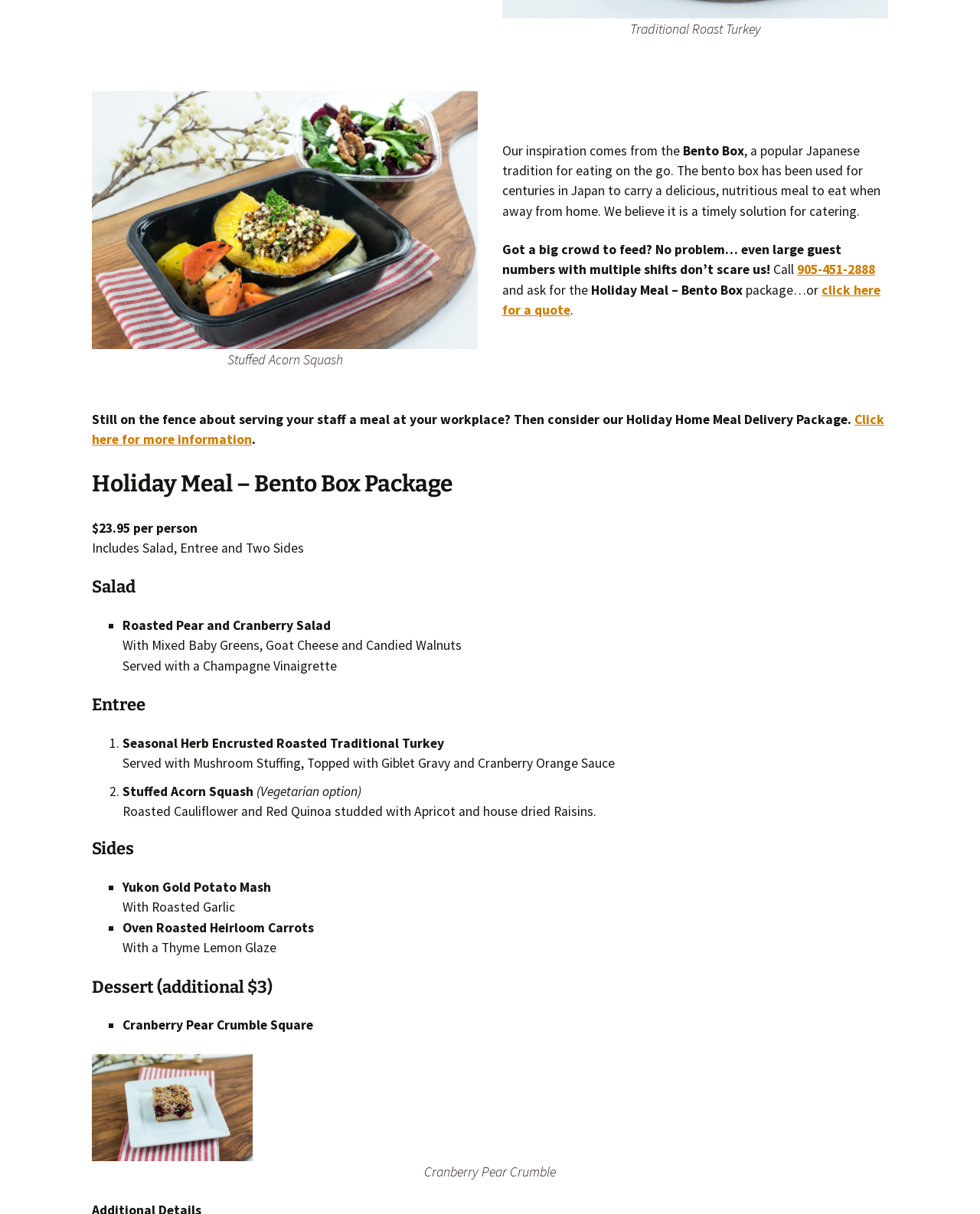Predict the bounding box of the UI element based on this description: "Desserts".

[0.262, 0.095, 0.418, 0.123]